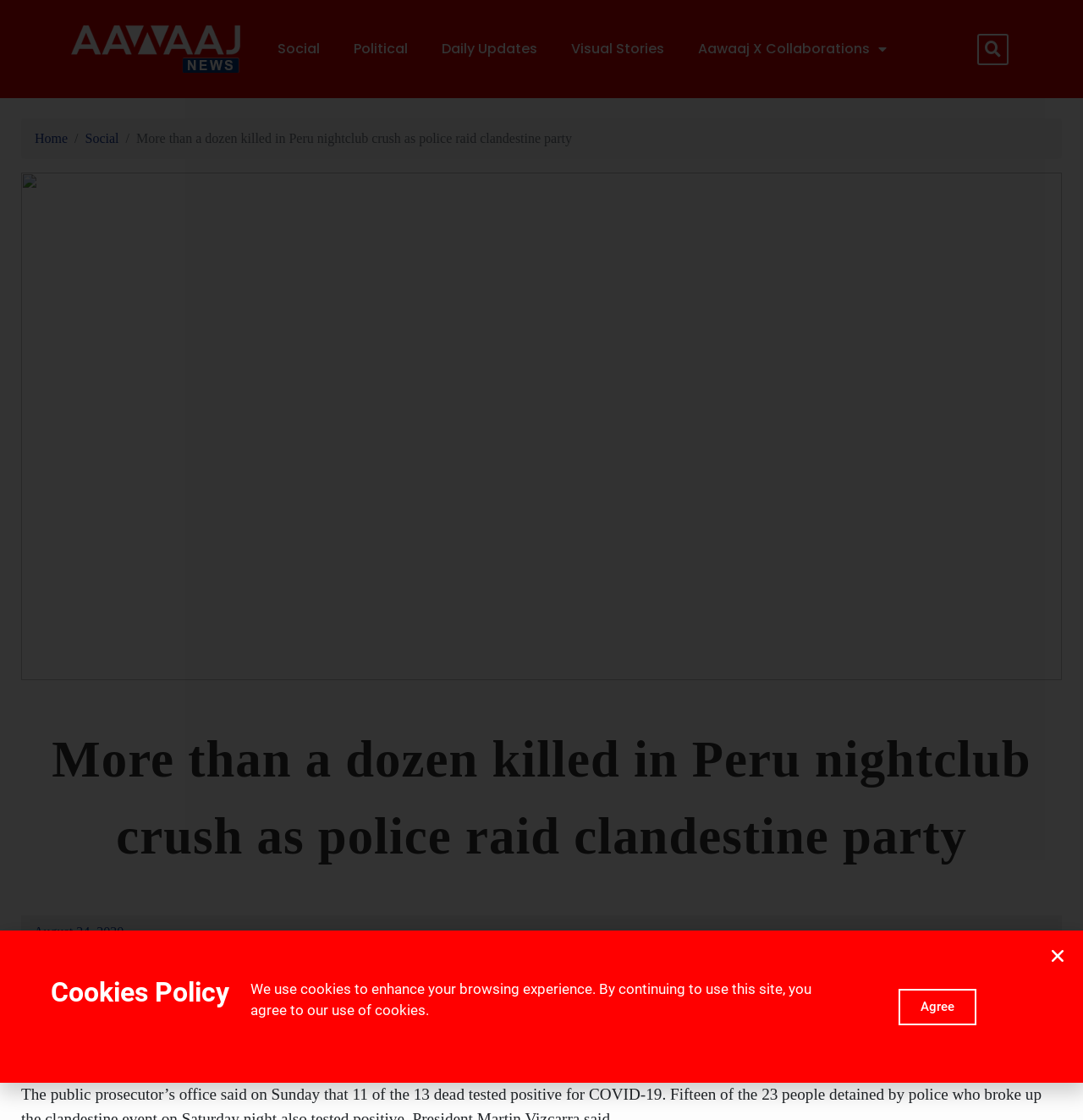What is the category of the news article?
Provide a detailed and well-explained answer to the question.

Based on the navigation breadcrumb, there are links to 'Home', 'Social', and other categories, indicating that the current article belongs to the 'Social' category.